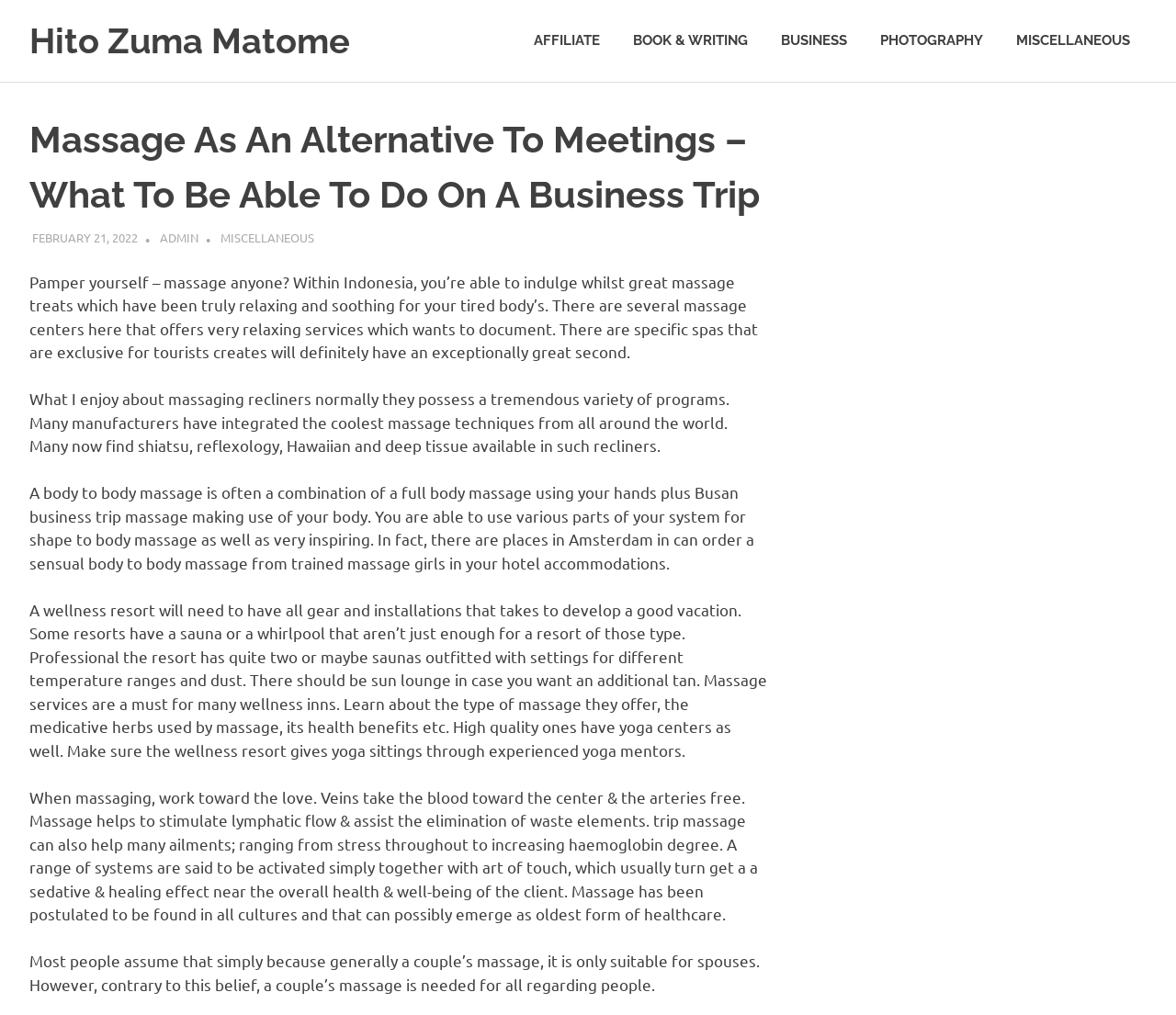How many links are present in the primary menu?
Refer to the image and give a detailed answer to the question.

The primary menu is represented by the navigation element with the description 'Primary Menu'. It contains 5 link elements with descriptions 'AFFILIATE', 'BOOK & WRITING', 'BUSINESS', 'PHOTOGRAPHY', and 'MISCELLANEOUS'.